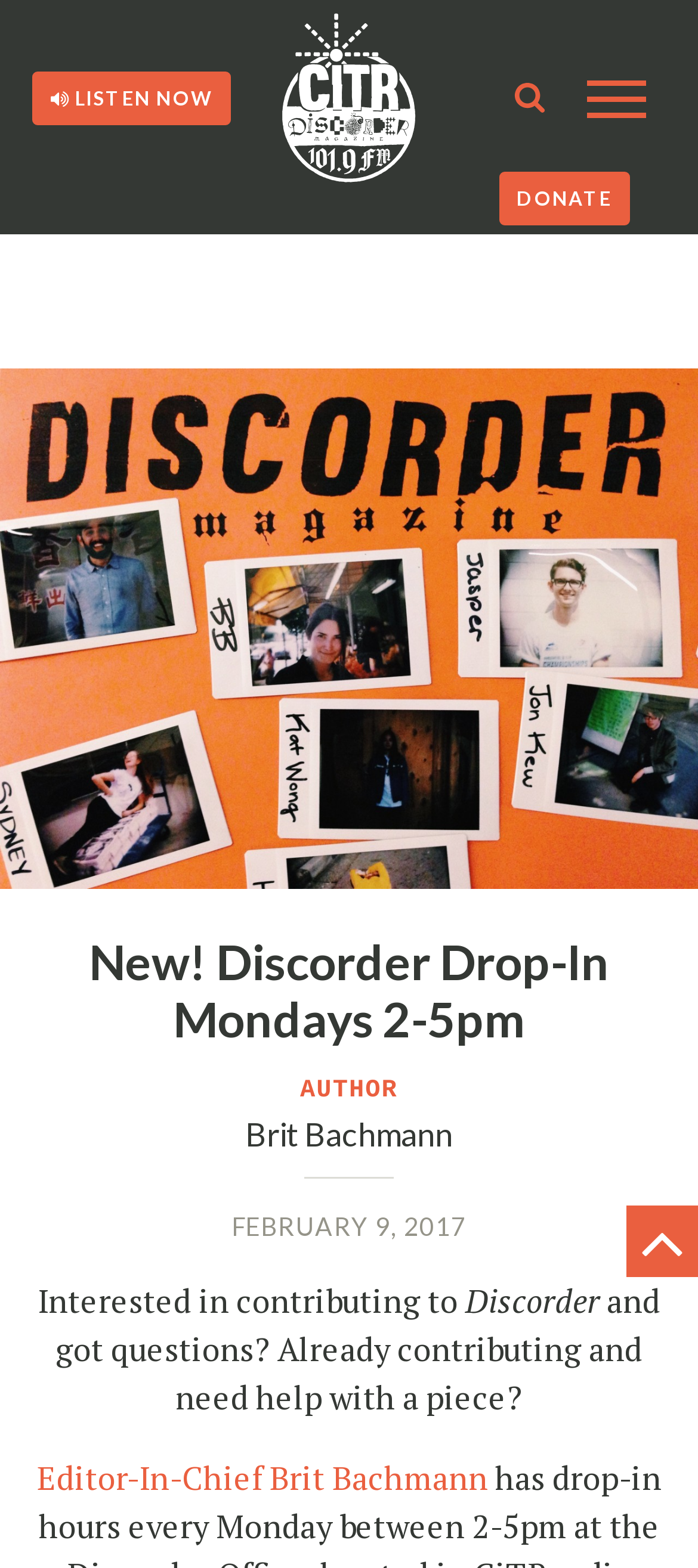What is the name of the publication?
Examine the screenshot and reply with a single word or phrase.

Discorder